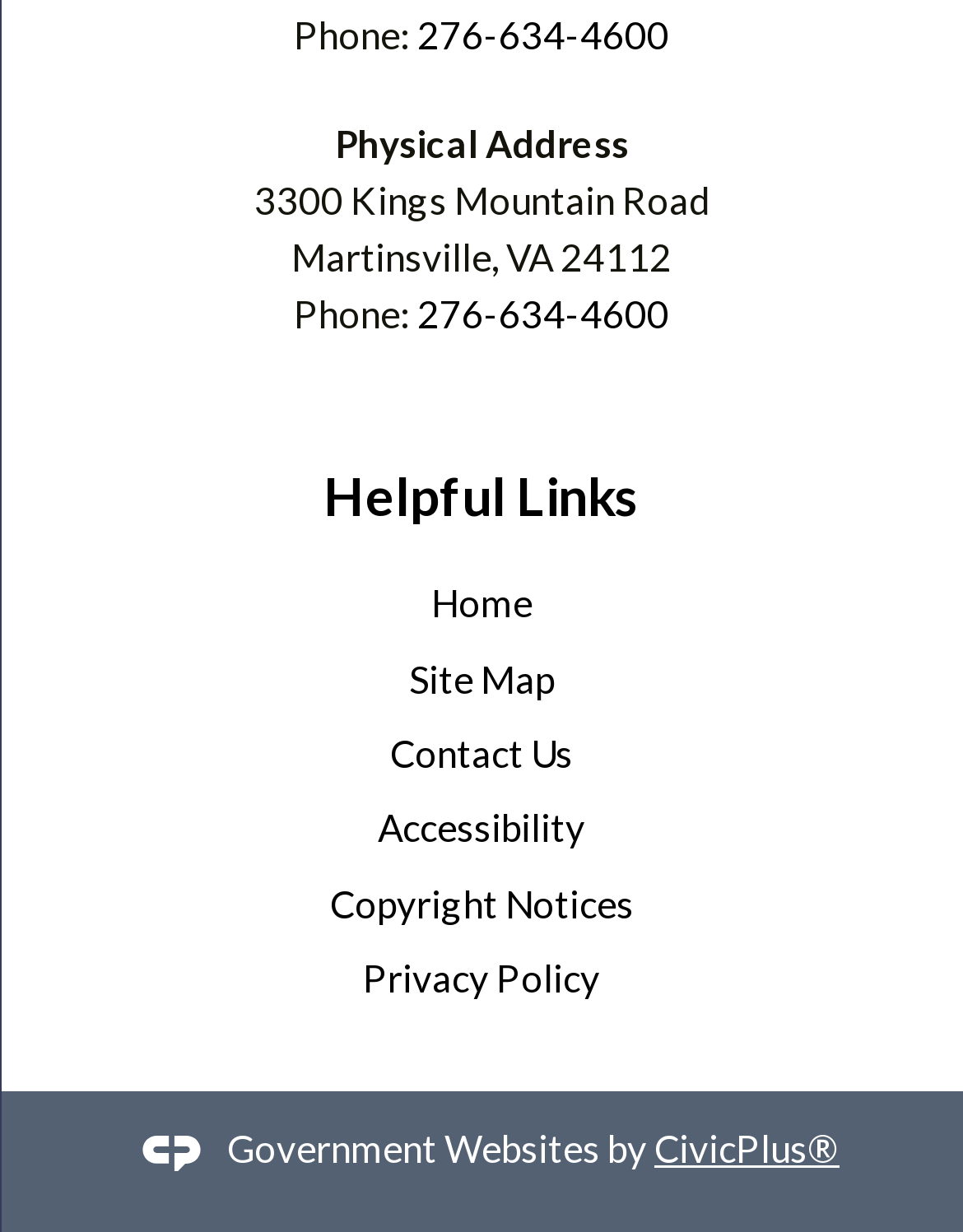Please identify the bounding box coordinates of the area that needs to be clicked to fulfill the following instruction: "Visit the Helpful Links page."

[0.336, 0.377, 0.664, 0.429]